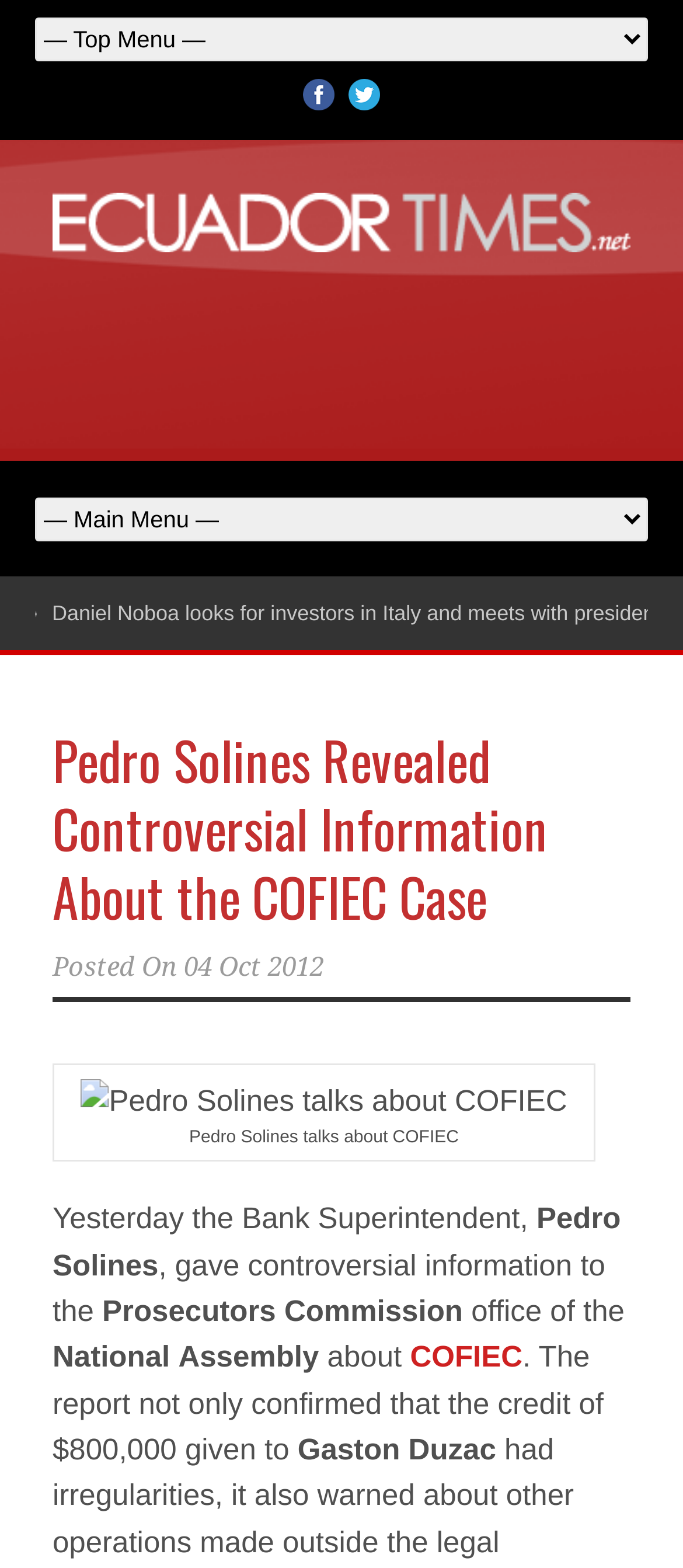What is the date of the article?
Give a thorough and detailed response to the question.

I found the answer by looking at the link next to the 'Posted On' text, which says '04 Oct 2012'. This suggests that the article was posted on this date.